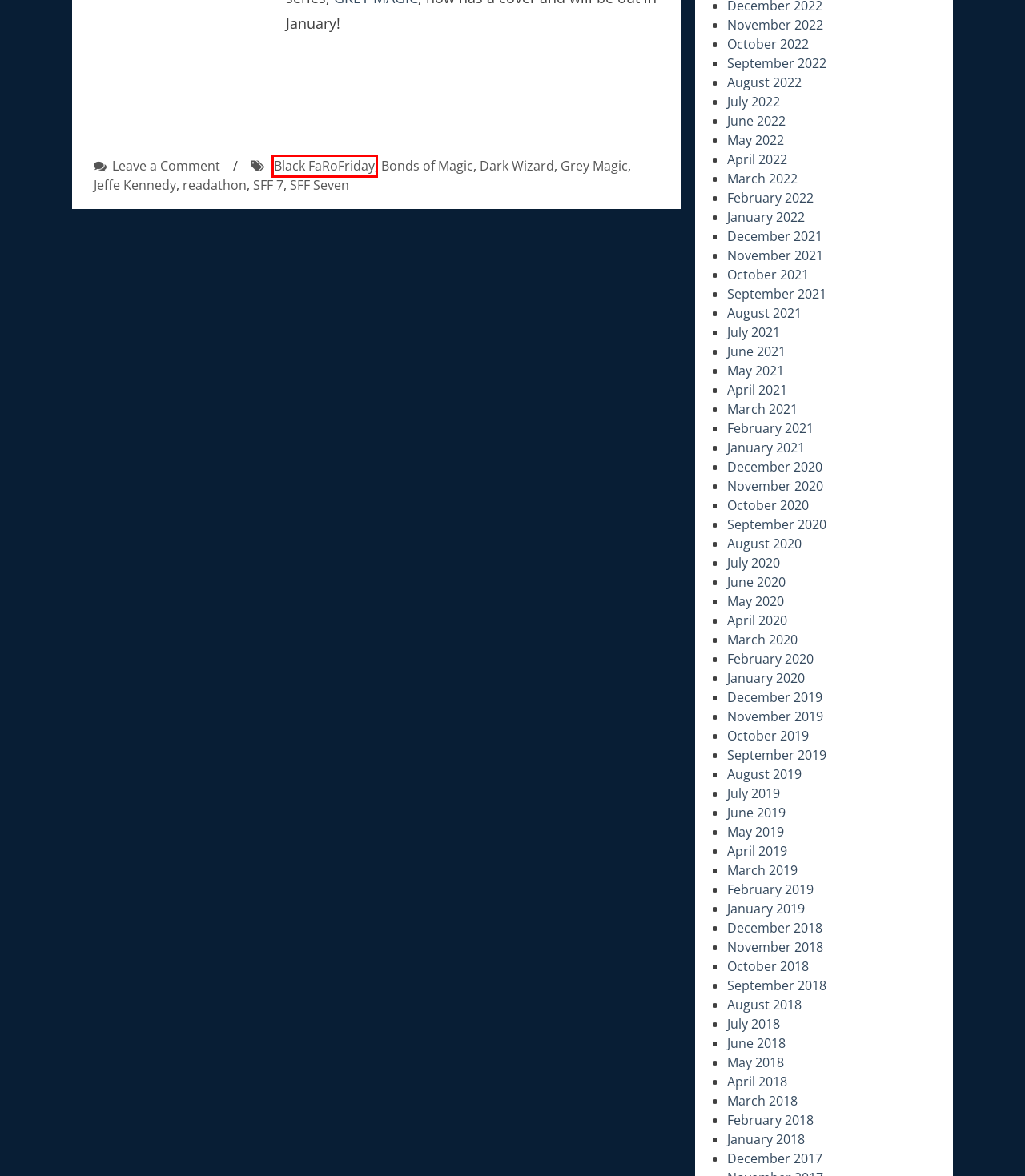You are provided a screenshot of a webpage featuring a red bounding box around a UI element. Choose the webpage description that most accurately represents the new webpage after clicking the element within the red bounding box. Here are the candidates:
A. February 2021 – Jeffe Kennedy Blog
B. August 2018 – Jeffe Kennedy Blog
C. Black FaRoFriday – Jeffe Kennedy Blog
D. October 2019 – Jeffe Kennedy Blog
E. June 2022 – Jeffe Kennedy Blog
F. January 2020 – Jeffe Kennedy Blog
G. Bonds of Magic – Jeffe Kennedy Blog
H. November 2021 – Jeffe Kennedy Blog

C